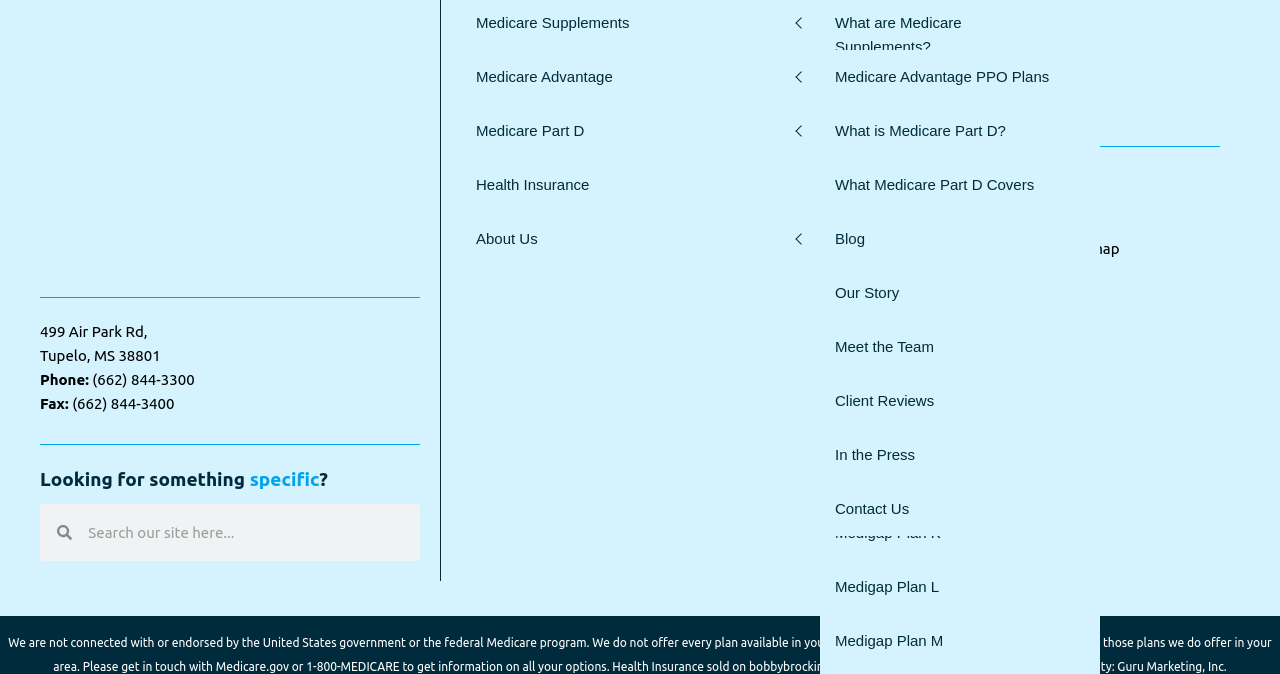Identify the bounding box coordinates of the clickable region required to complete the instruction: "Learn about Medicare Part A". The coordinates should be given as four float numbers within the range of 0 and 1, i.e., [left, top, right, bottom].

[0.641, 0.075, 0.859, 0.155]